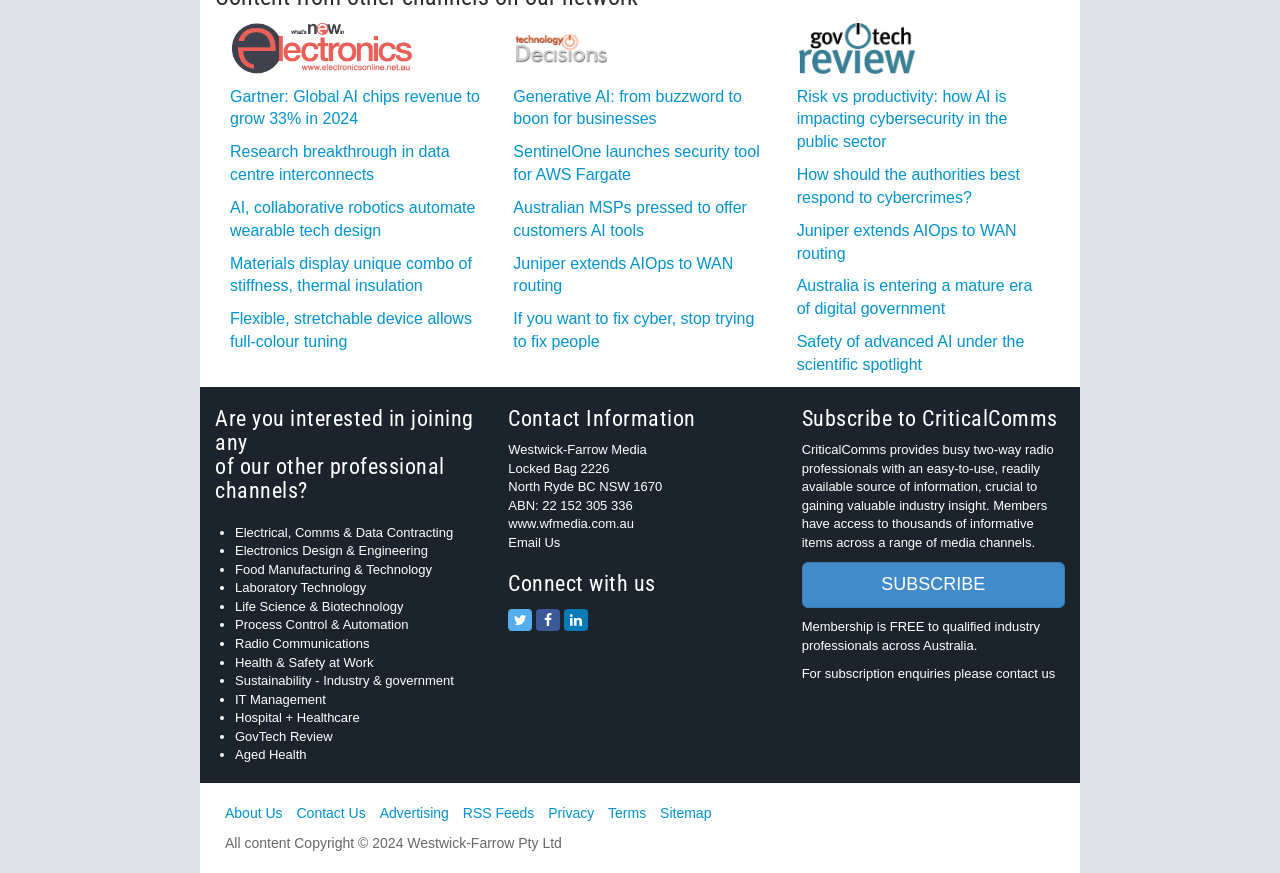What is the ABN of Westwick-Farrow Media? Based on the image, give a response in one word or a short phrase.

22 152 305 336